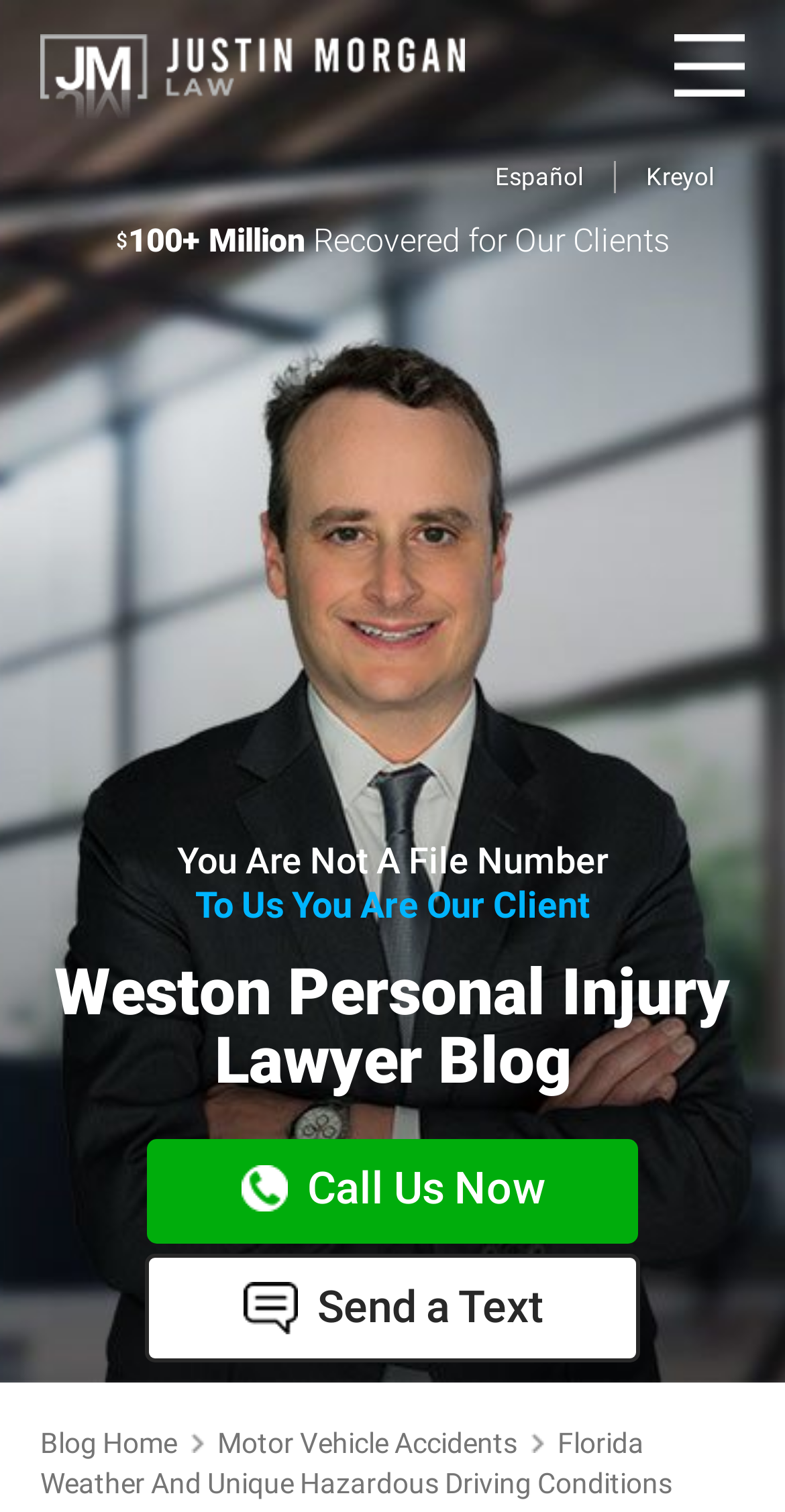Can you show the bounding box coordinates of the region to click on to complete the task described in the instruction: "Go to page 4"?

None